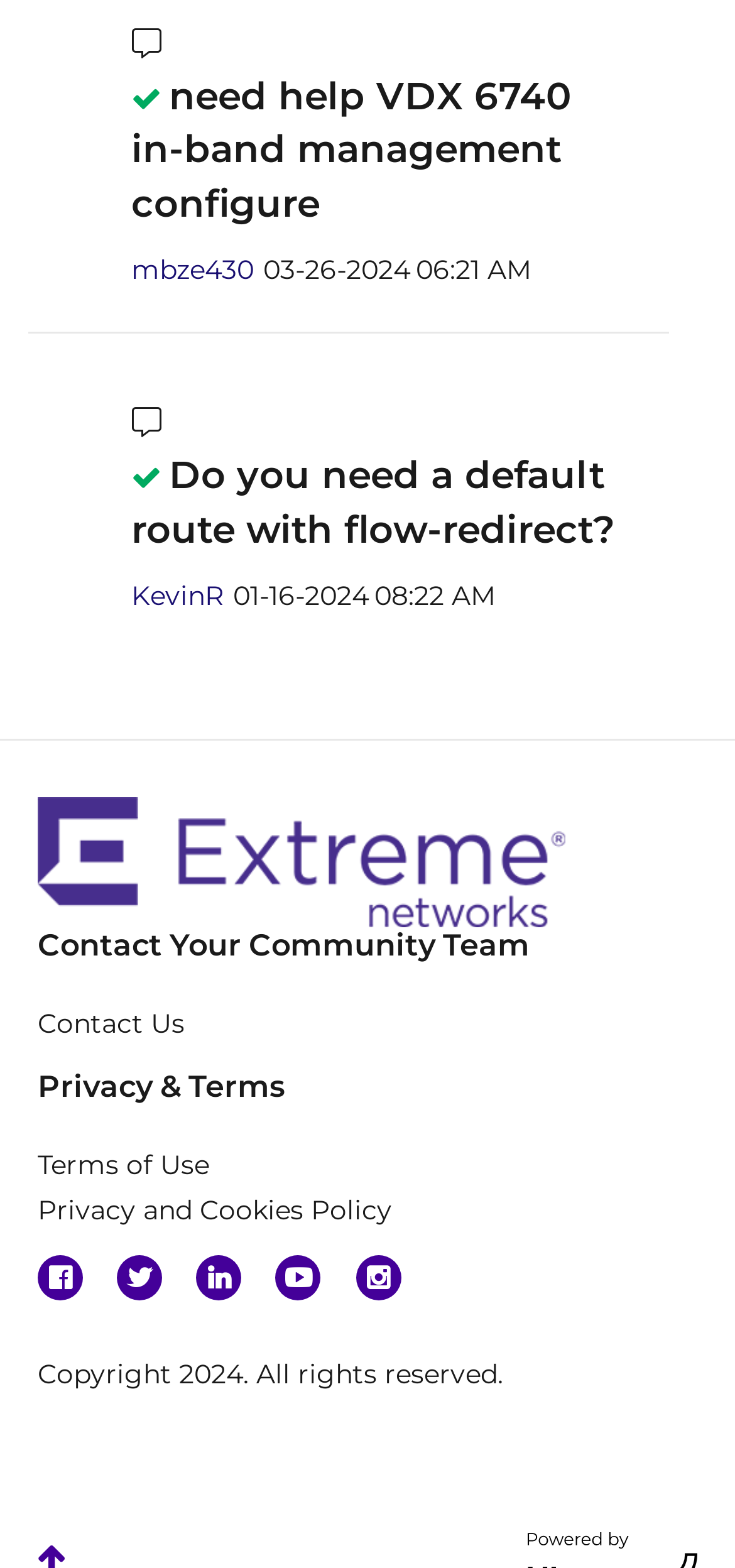Find the bounding box coordinates of the UI element according to this description: "Facebook".

[0.051, 0.801, 0.113, 0.829]